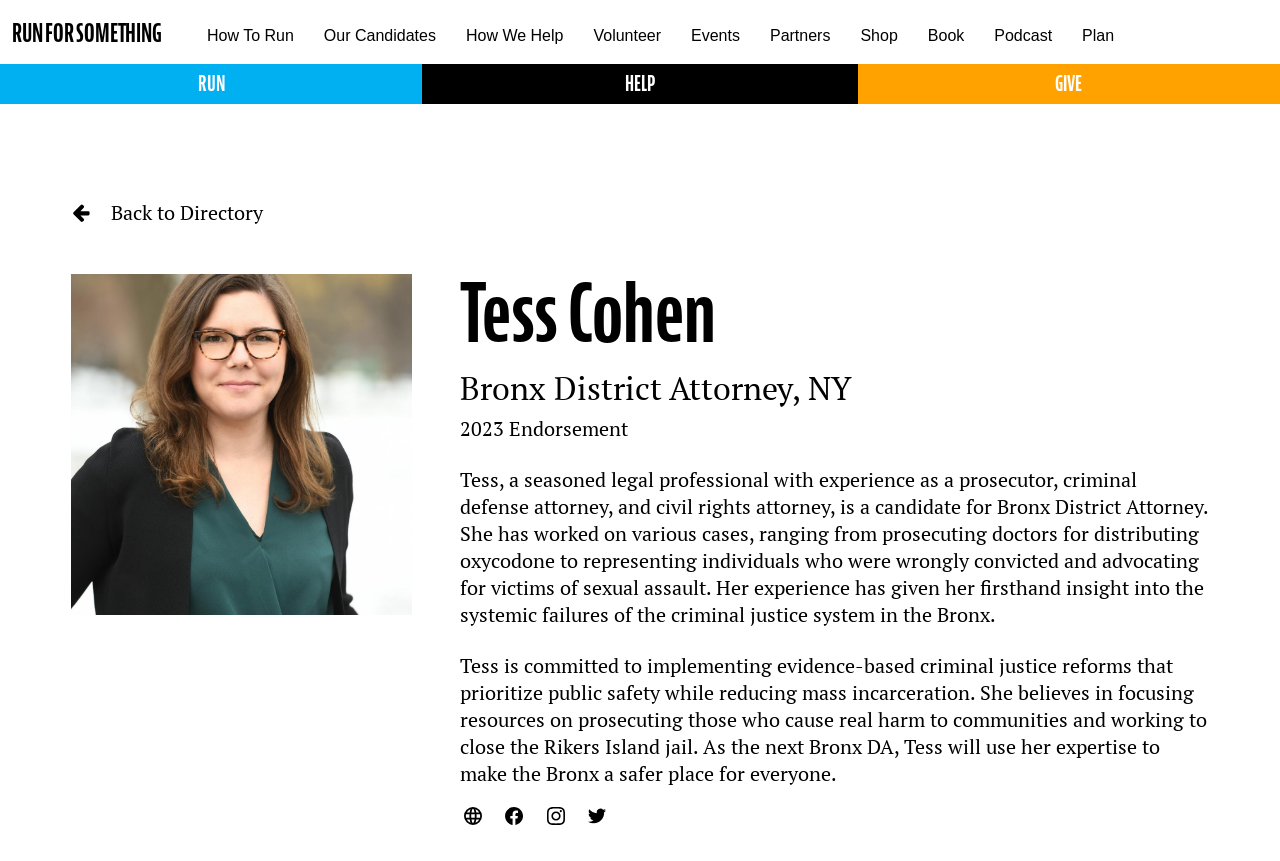Please find the bounding box coordinates of the section that needs to be clicked to achieve this instruction: "Learn more about Tess Cohen".

[0.359, 0.319, 0.945, 0.412]